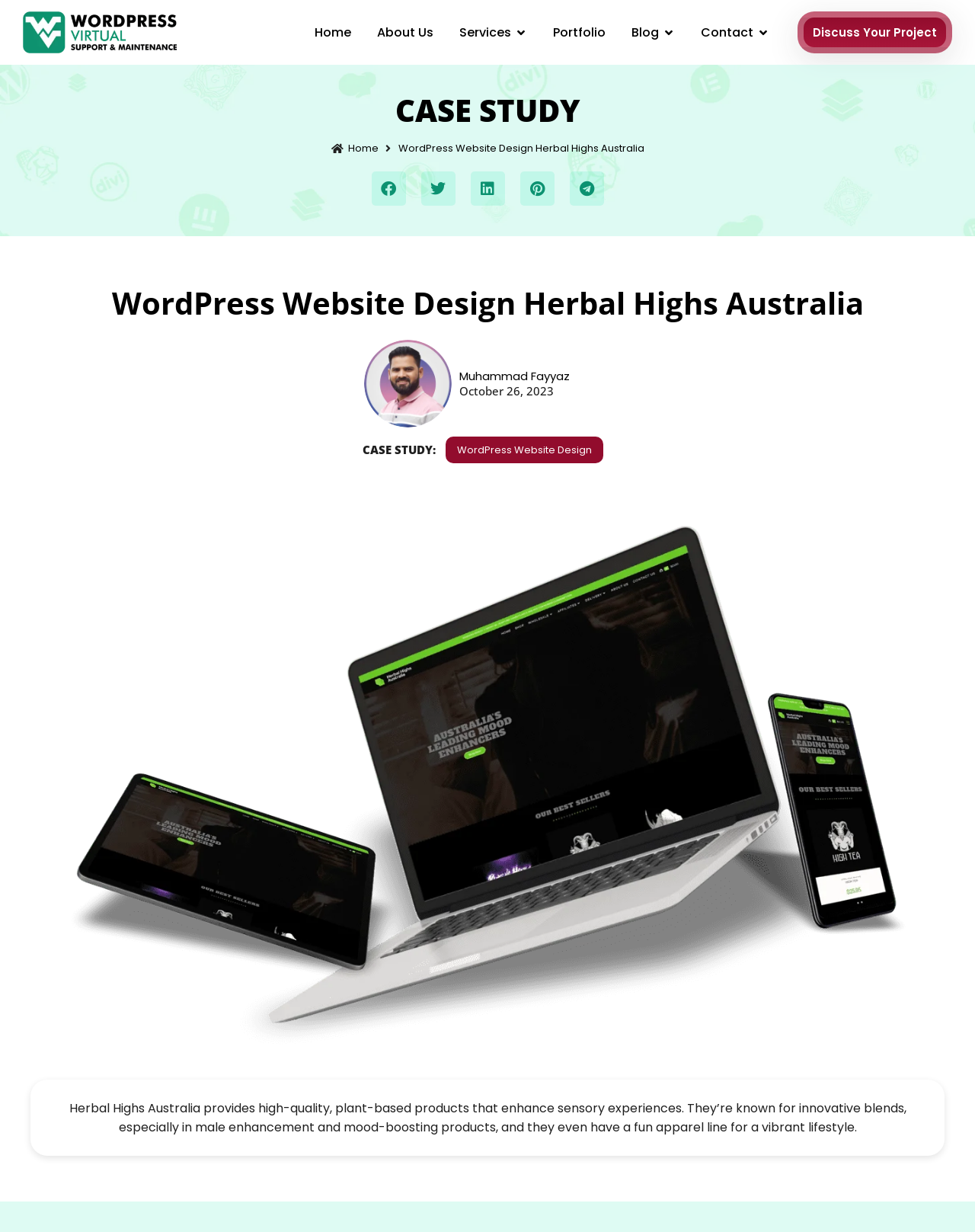What is the company featured in the case study?
Please describe in detail the information shown in the image to answer the question.

The company featured in the case study is Herbal Highs Australia, which is mentioned in the heading 'WordPress Website Design Herbal Highs Australia' and also in the text description of the company's products and services.